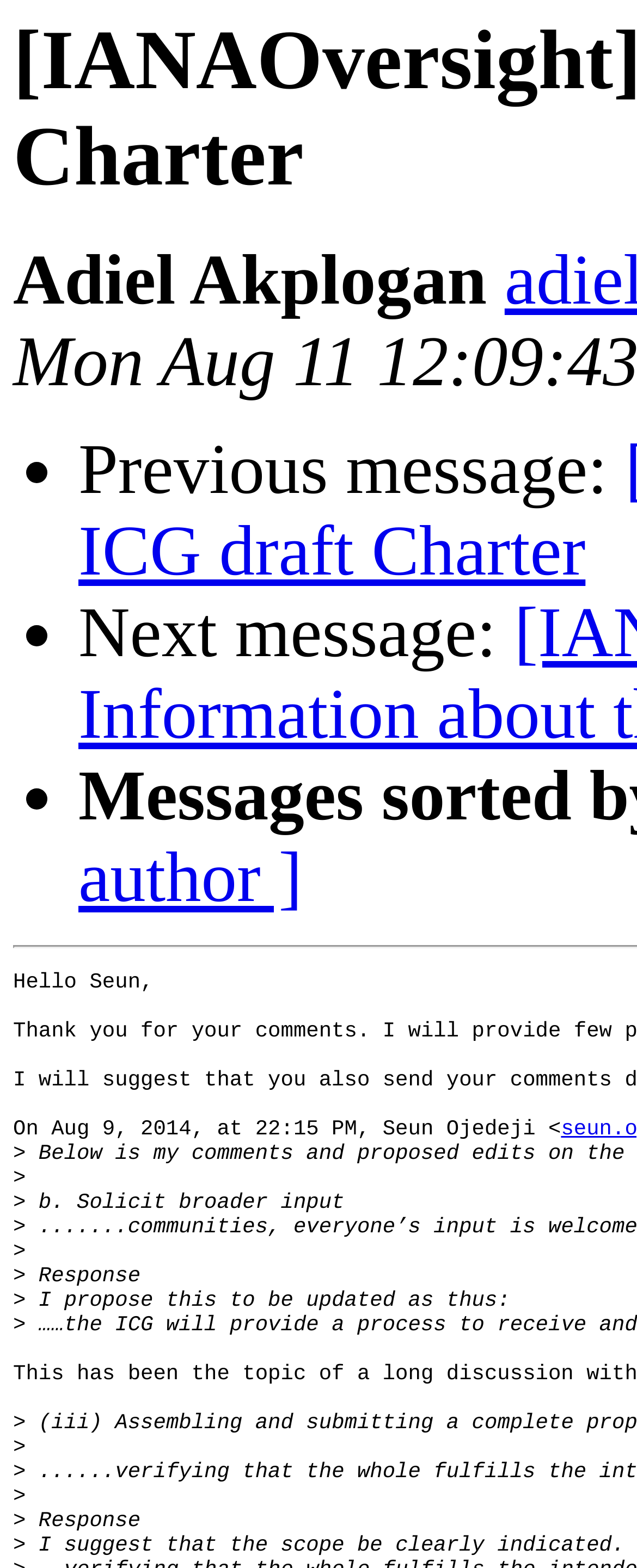Give a detailed account of the webpage.

The webpage appears to be a discussion forum or comment section, with a focus on the topic of IANA Oversight and the ICG draft Charter. At the top of the page, there is a header with the title "[IANAOversight] Comments on ICG draft Charter". 

Below the title, there is a section with a list of navigation links, indicated by bullet points, which include "Previous message" and "Next message". These links are positioned on the left side of the page, with the bullet points aligned vertically.

On the right side of the page, there is a section with a series of comments or responses. The first comment is from "Adiel Akplogan", whose name is displayed prominently at the top of this section. 

The comments are organized in a hierarchical structure, with each response indented below the previous one. The responses are preceded by a ">" symbol, indicating a reply to a previous message. The text of the responses discusses proposed updates to the ICG draft Charter, with specific suggestions and ideas presented.